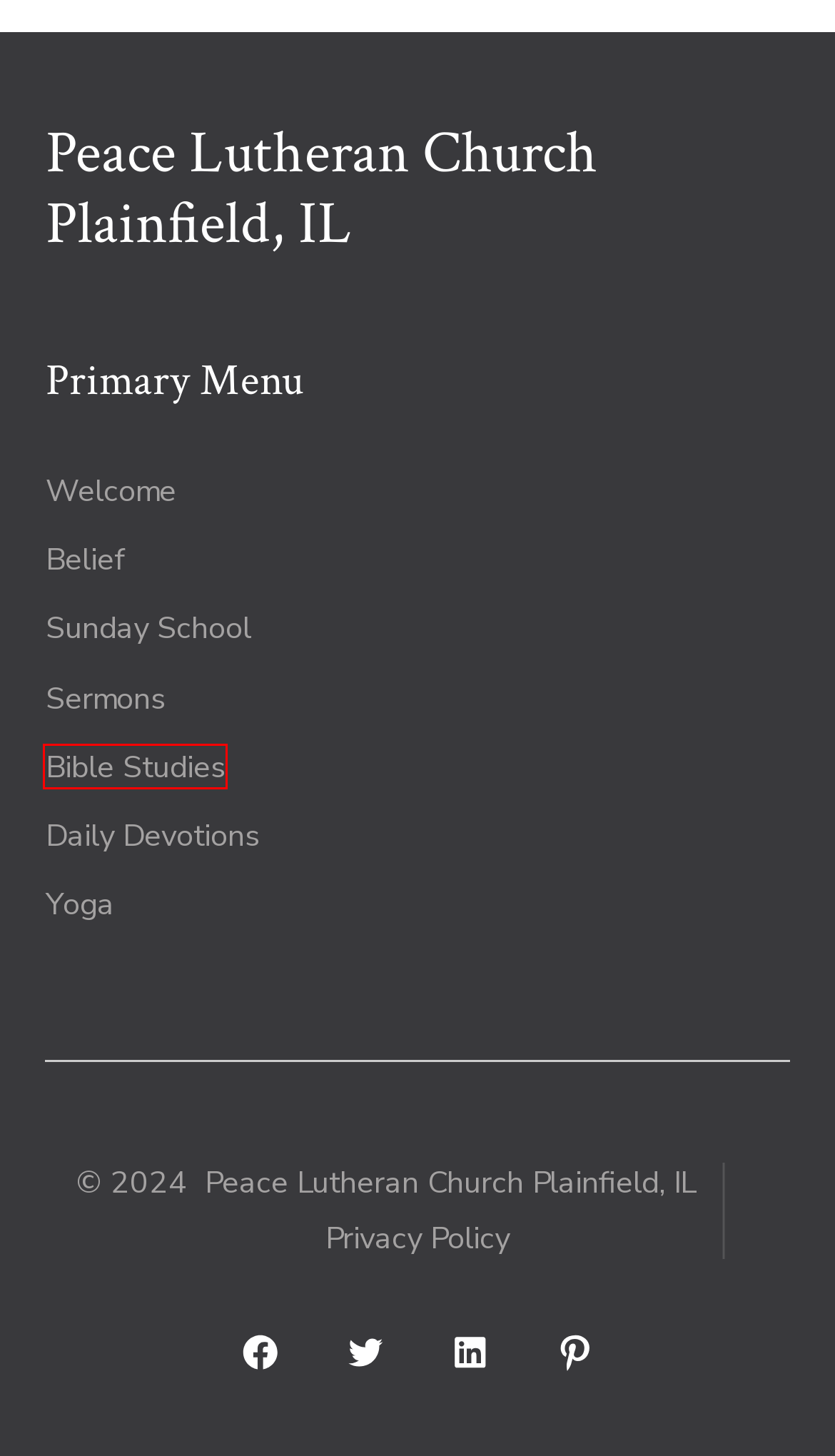You have a screenshot of a webpage with a red rectangle bounding box around an element. Identify the best matching webpage description for the new page that appears after clicking the element in the bounding box. The descriptions are:
A. Peace Lutheran Church Plainfield, IL – 24024 West Main St.
B. Daily Devotions – Peace Lutheran Church Plainfield, IL
C. Sunday School – Peace Lutheran Church Plainfield, IL
D. Privacy Policy – Peace Lutheran Church Plainfield, IL
E. Belief – Peace Lutheran Church Plainfield, IL
F. 领英企业服务
G. Sermons – Peace Lutheran Church Plainfield, IL
H. Bible Studies – Peace Lutheran Church Plainfield, IL

H